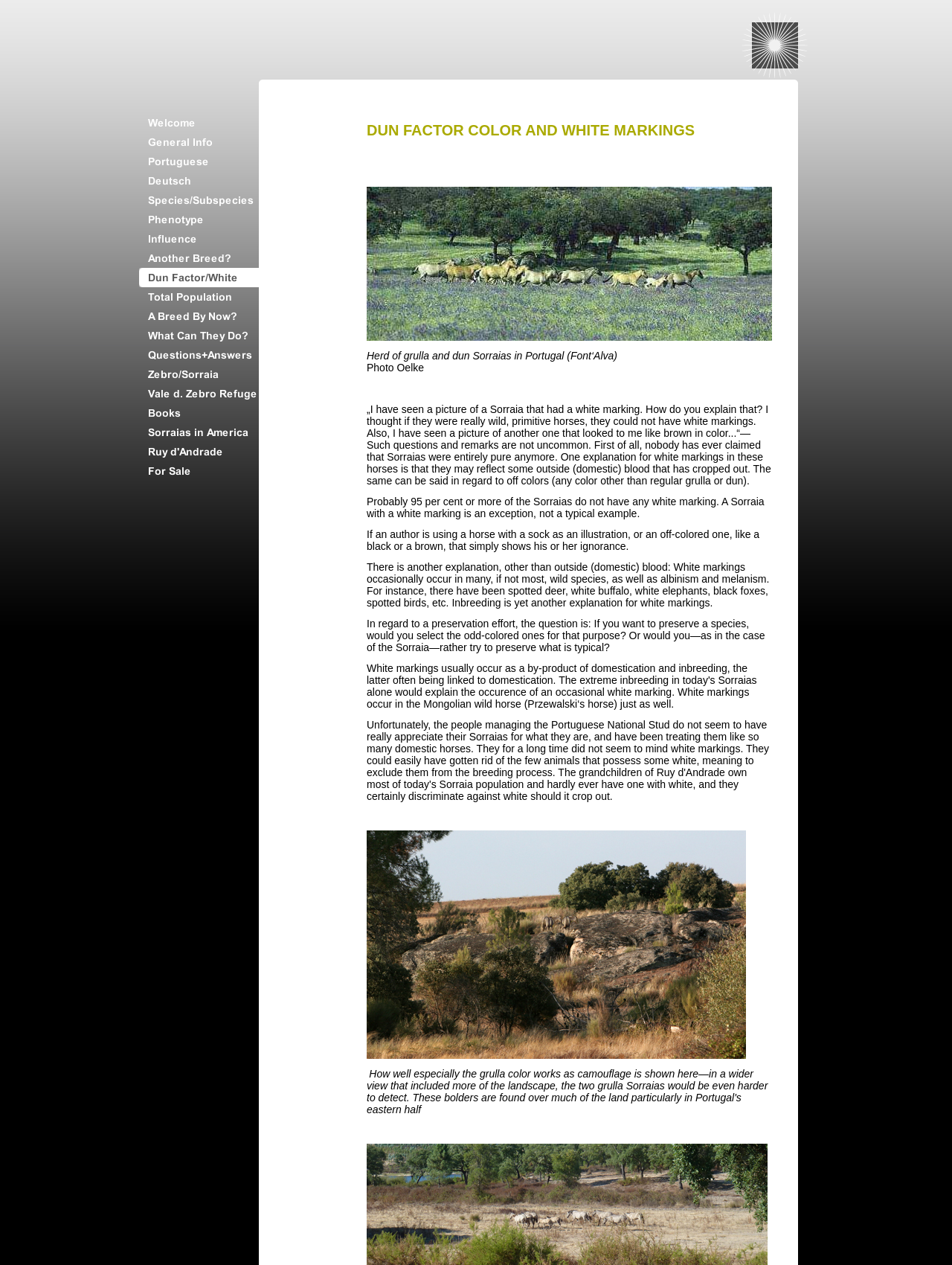What is the first link on the webpage?
Analyze the image and deliver a detailed answer to the question.

The first link on the webpage is 'Welcome' which is located at the top left corner of the webpage, inside a layout table row, and has an image associated with it.